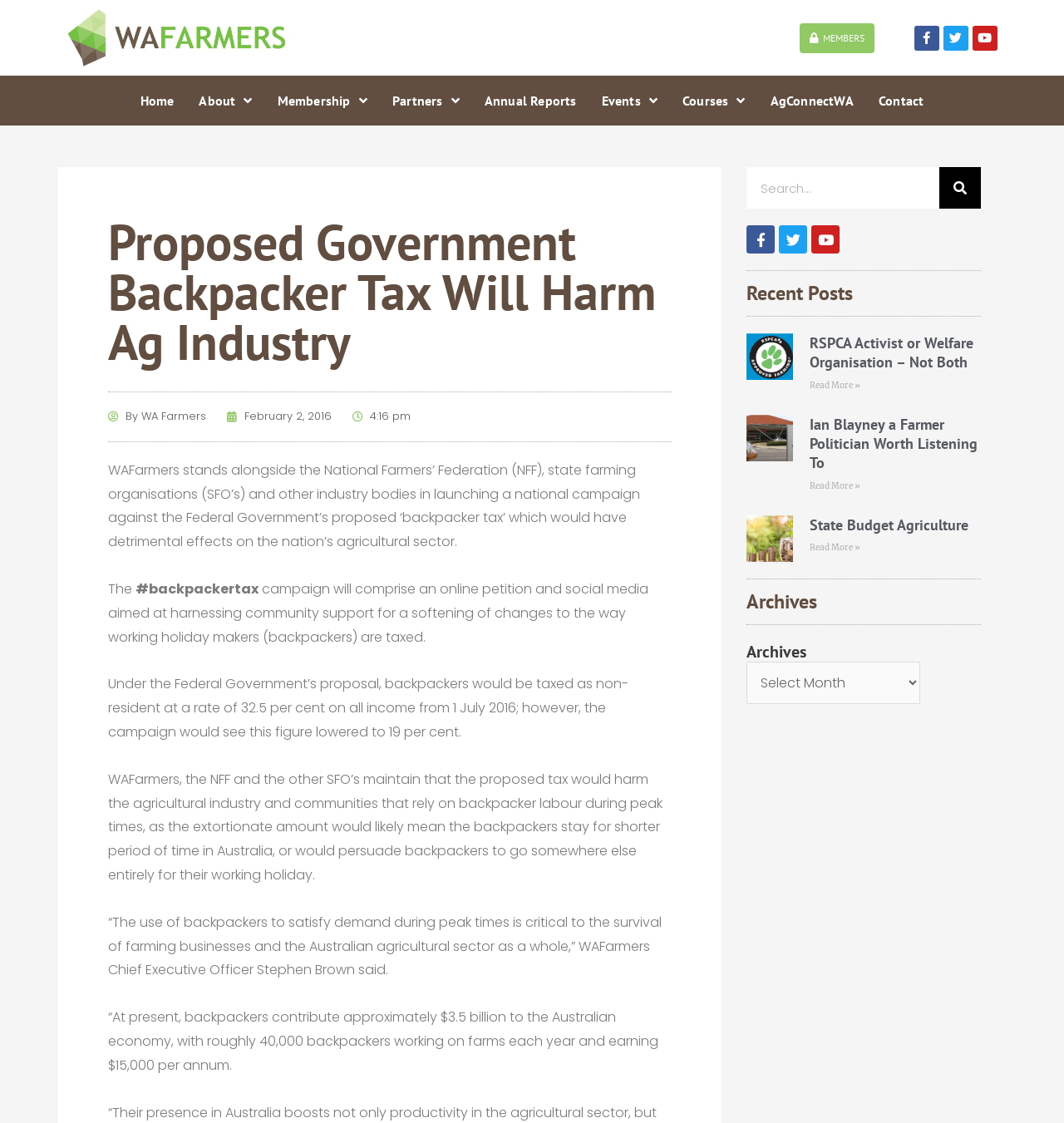How many articles are listed under the 'Recent Posts' section?
Look at the screenshot and give a one-word or phrase answer.

3